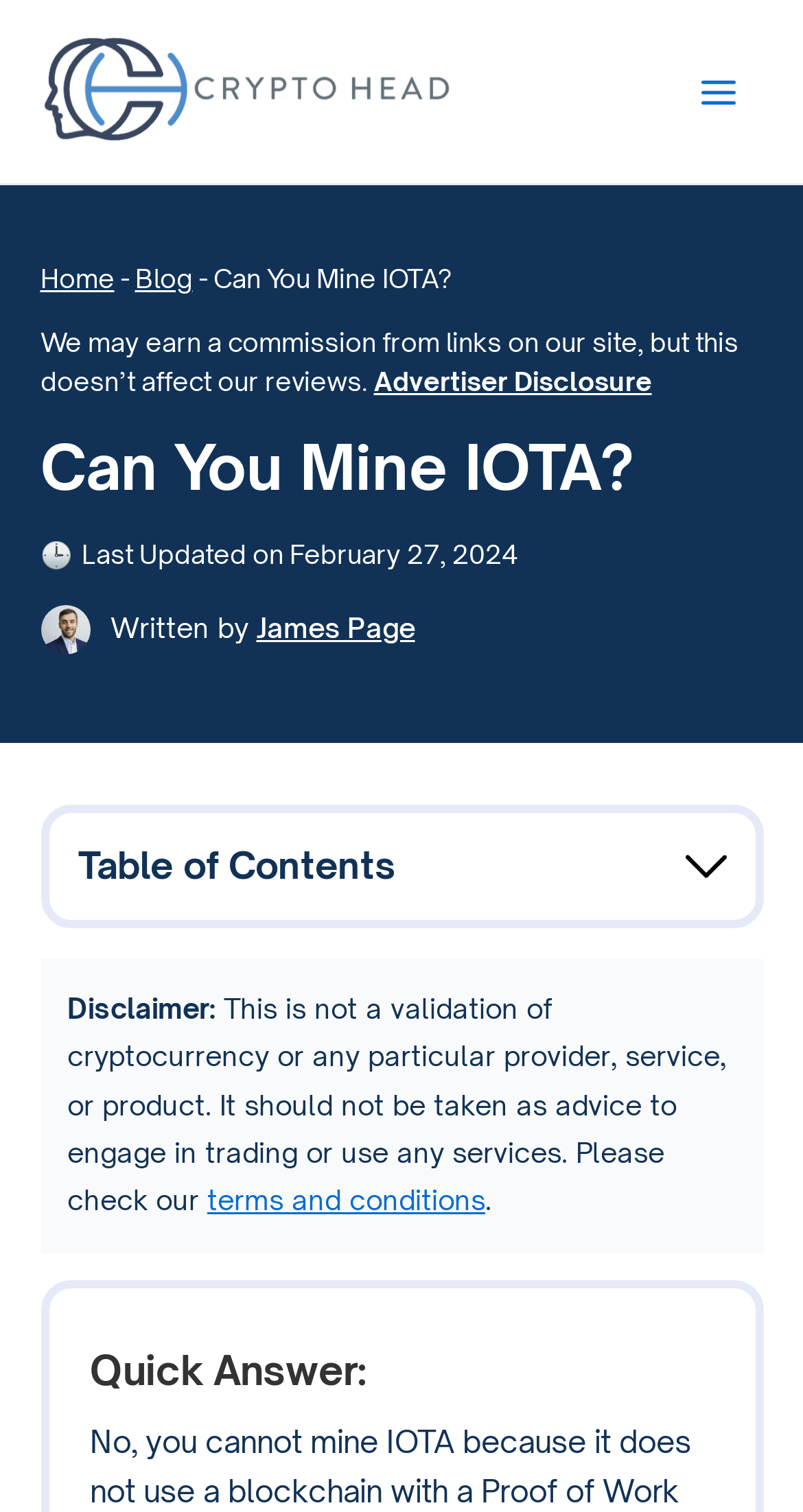Respond to the question below with a concise word or phrase:
What is the name of the author of this article?

James